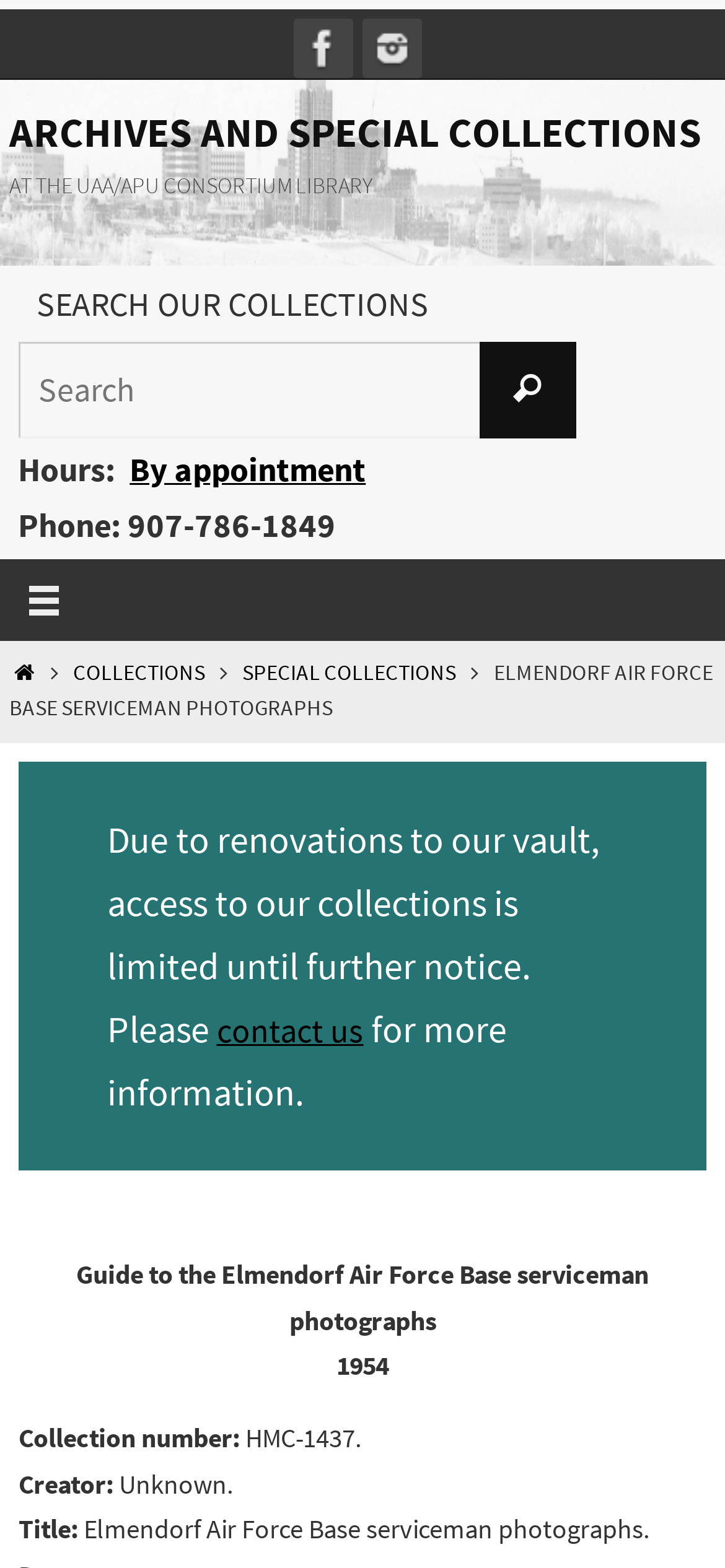What is the year of the photograph collection?
Give a comprehensive and detailed explanation for the question.

I found the answer by looking at the '1954' text which is located below the 'Guide to the Elmendorf Air Force Base serviceman photographs' text.